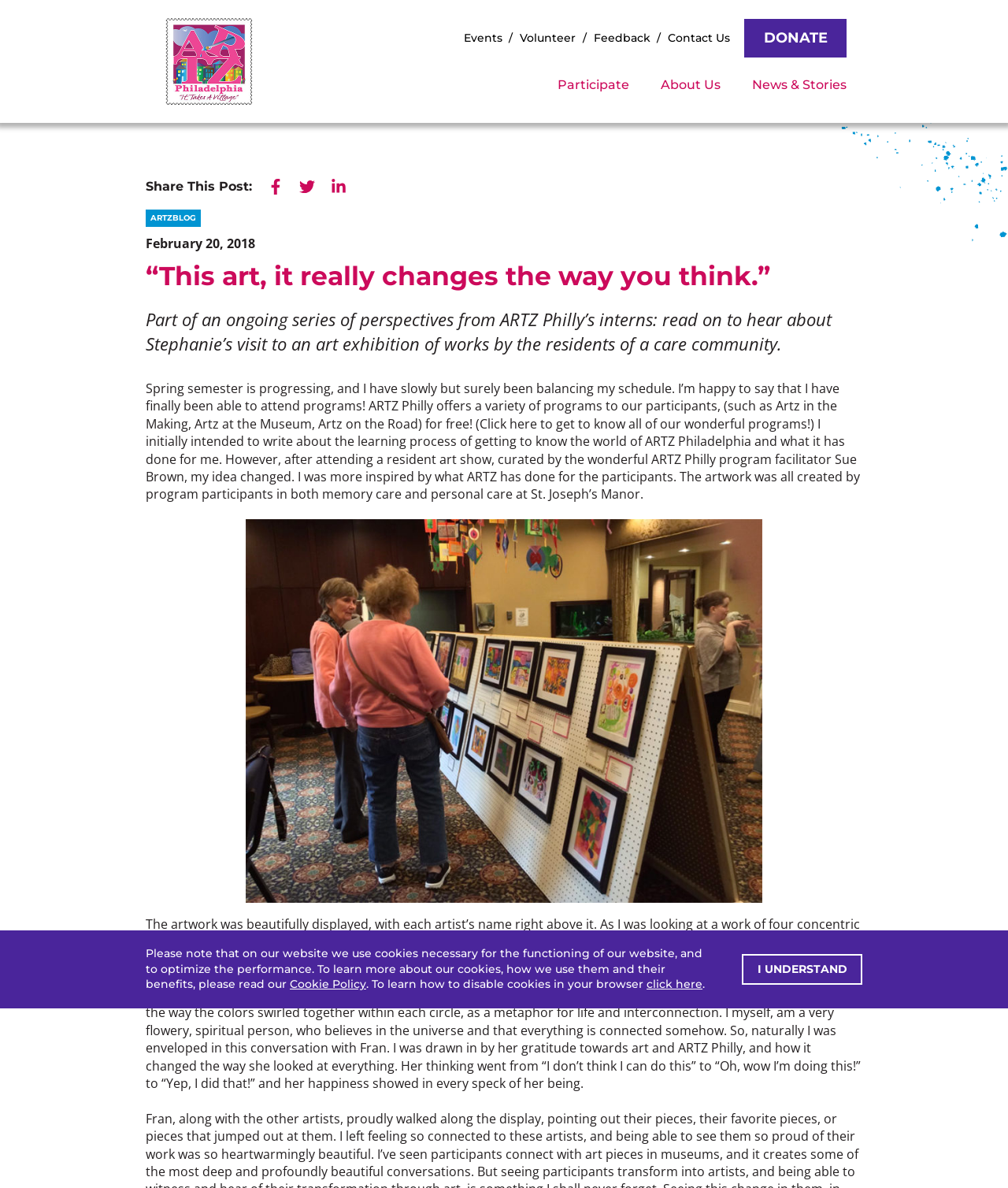Construct a thorough caption encompassing all aspects of the webpage.

This webpage is about ARTZ Philadelphia, an organization that offers art programs for people with disabilities. At the top of the page, there is a logo and a link to "ARTZ Philadelphia" with an image of the same name. Below this, there are three buttons: "Participate", "About Us", and "News & Stories", aligned horizontally.

On the left side of the page, there is a section with a heading that reads "“This art, it really changes the way you think.”" followed by a date, "February 20, 2018". Below this, there are several headings, including "ARTZBLOG" and "Share This Post:", with links to share the post on Facebook, Twitter, and LinkedIn.

The main content of the page is an article about an art exhibition featuring works by residents of a care community. The article is written by an intern at ARTZ Philly and describes their experience attending the exhibition. The text is accompanied by an image of two ARTZ participants viewing the artwork.

The article discusses the artwork on display, including a piece inspired by Kandinsky Circles, and the author's conversation with one of the artists, Fran, who shares her insights on life and the impact of art on her thinking. The text is divided into several paragraphs, with a link to learn more about the art piece mentioned.

At the bottom of the page, there is a cookie notice dialog box with a button to accept cookies and links to learn more about the cookie policy and how to disable cookies in the browser.